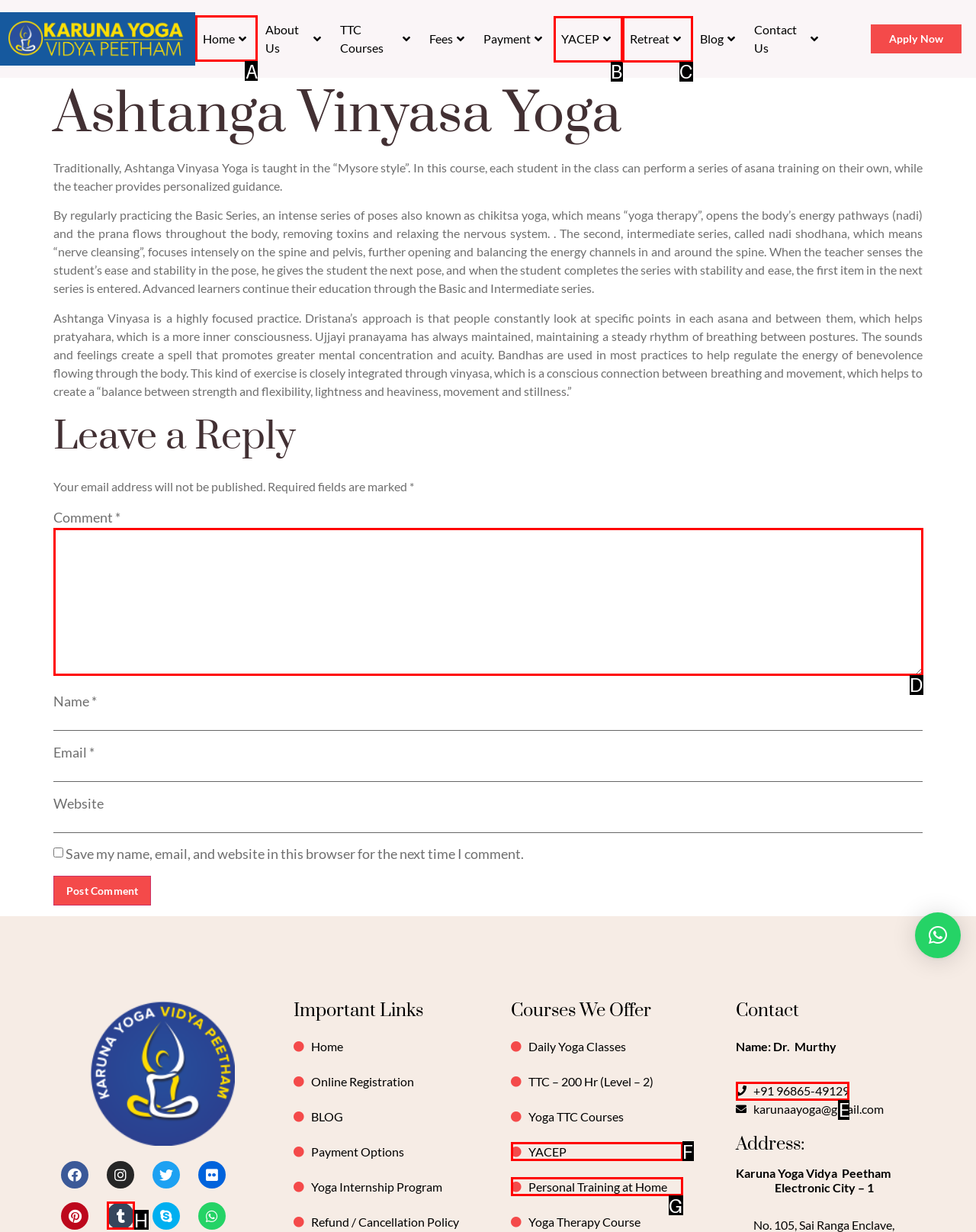Select the HTML element that needs to be clicked to perform the task: Click on the 'Home' link. Reply with the letter of the chosen option.

A